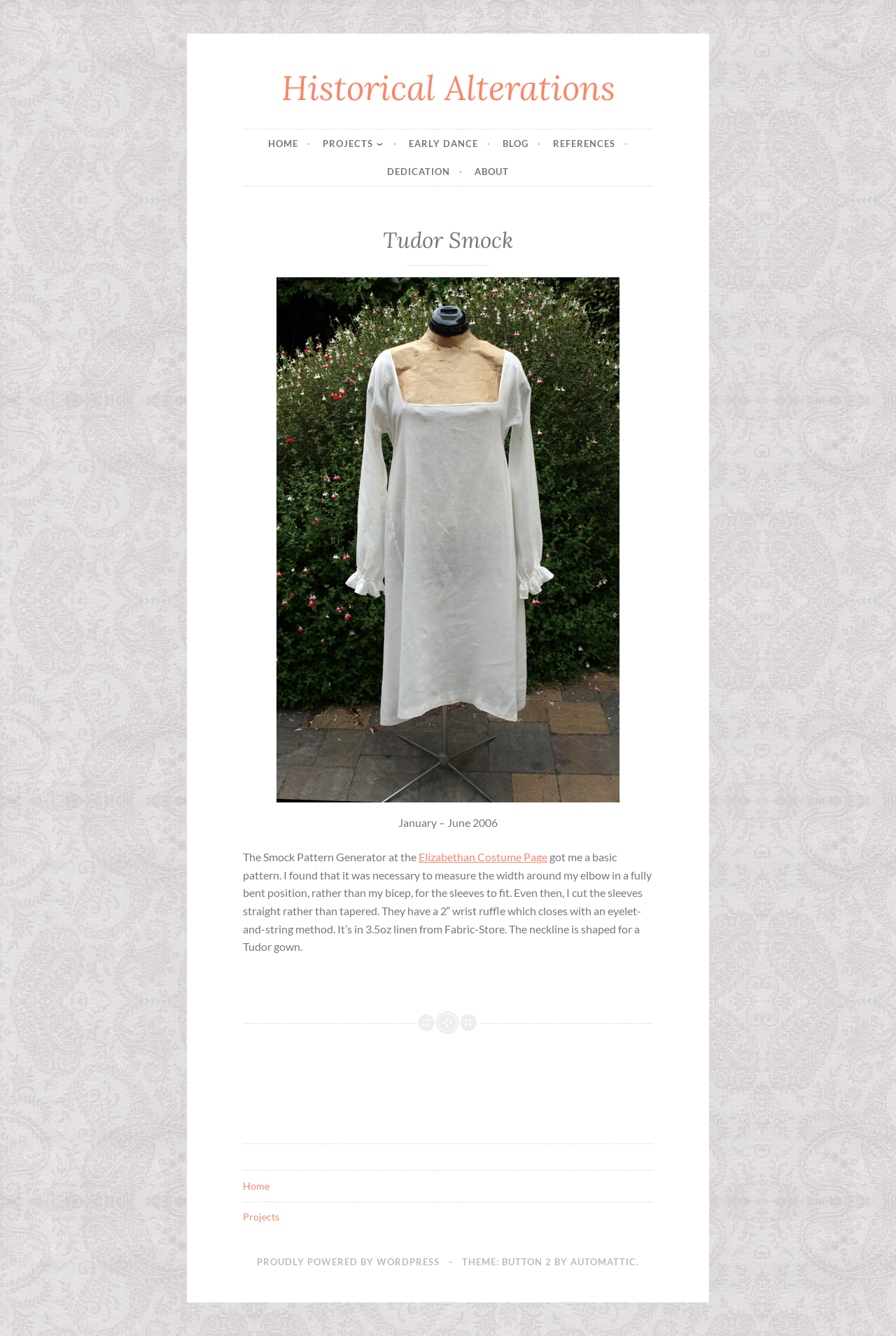What is the method used to close the wrist ruffle?
Please ensure your answer to the question is detailed and covers all necessary aspects.

The method used to close the wrist ruffle is 'eyelet-and-string' as mentioned in the text 'They have a 2″ wrist ruffle which closes with an eyelet-and-string method.' in the article section of the webpage.